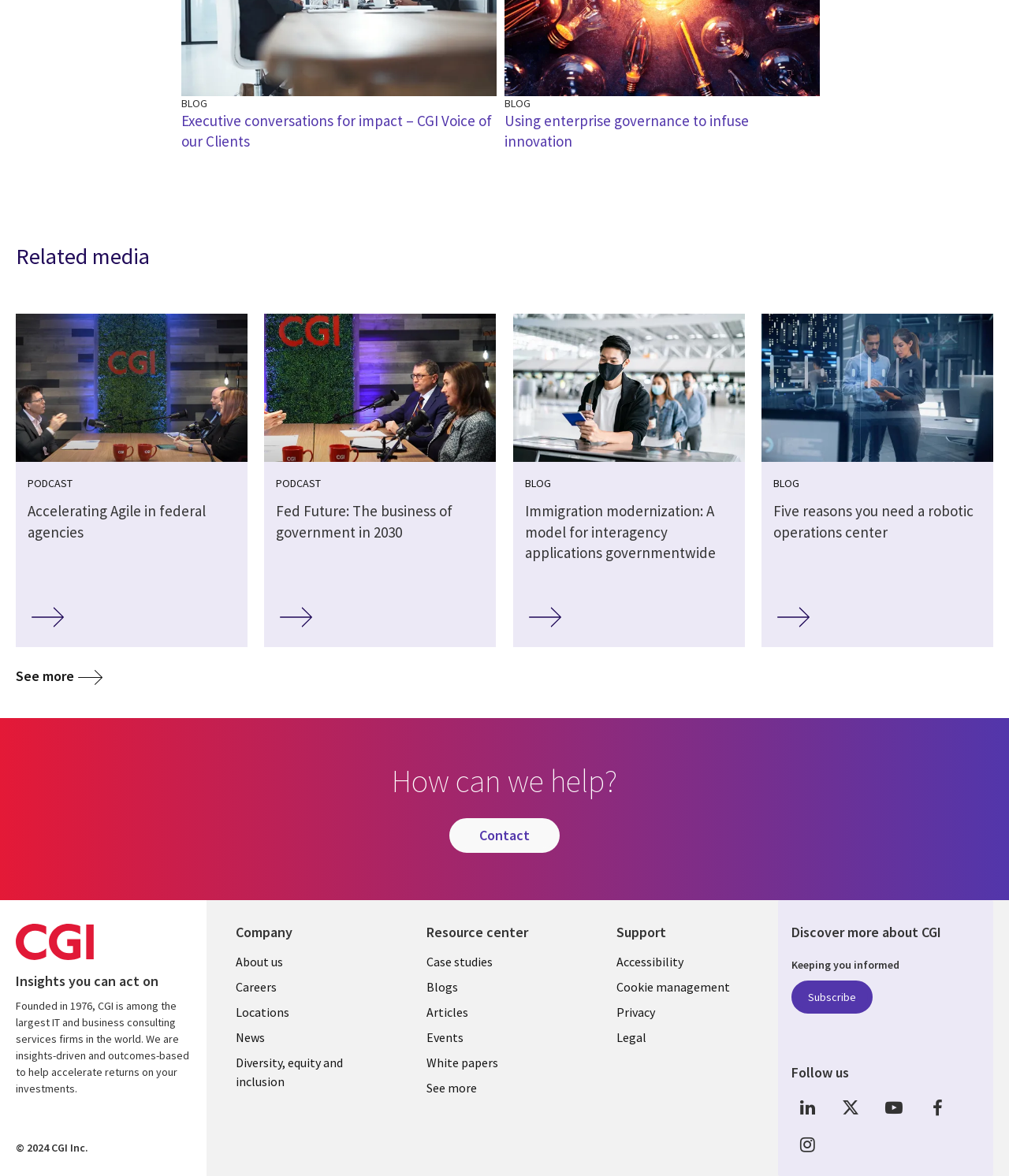Locate the bounding box coordinates of the area you need to click to fulfill this instruction: 'Read the 'Accelerating Agile in federal agencies' podcast'. The coordinates must be in the form of four float numbers ranging from 0 to 1: [left, top, right, bottom].

[0.016, 0.267, 0.245, 0.55]